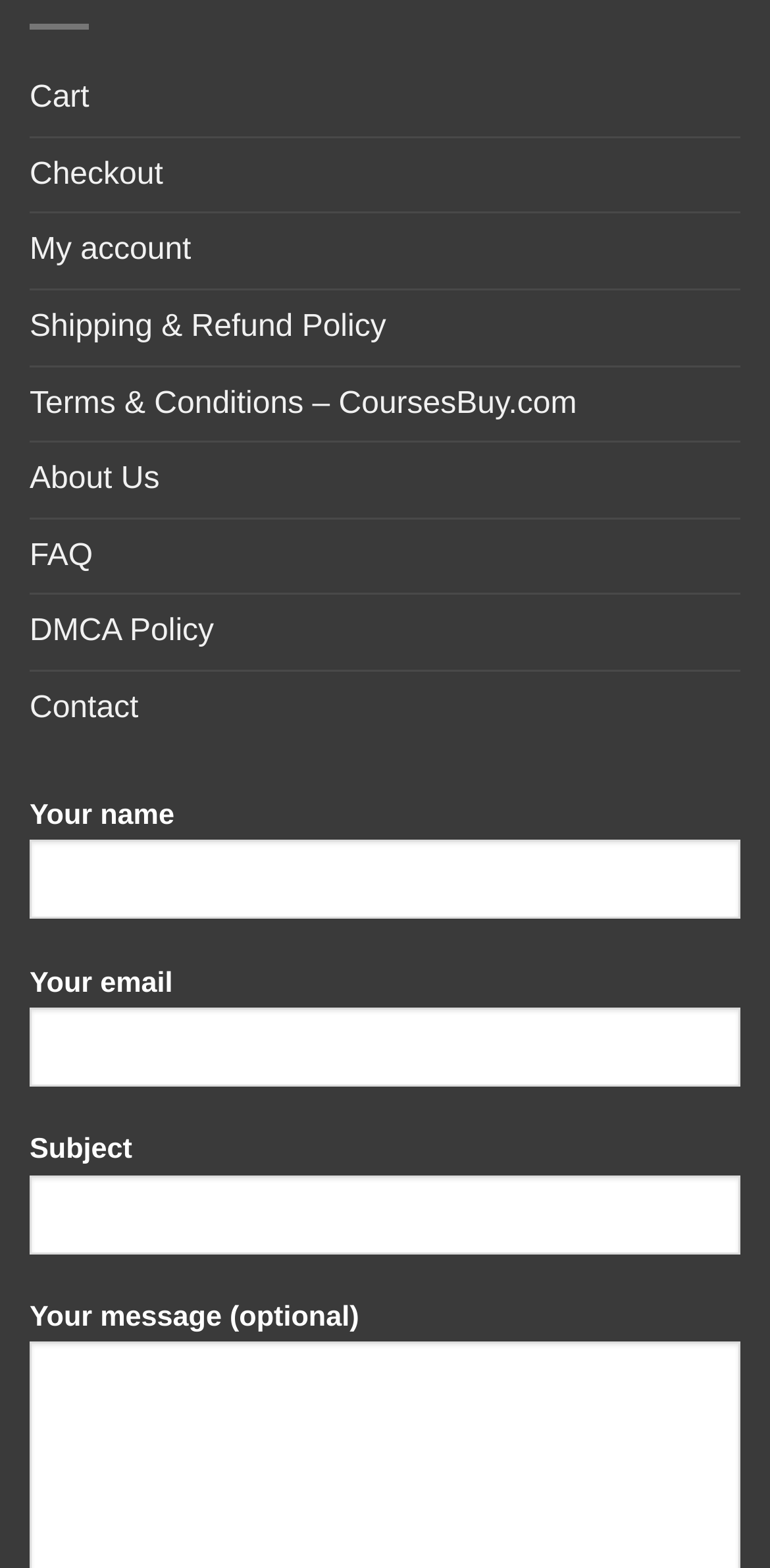Please determine the bounding box of the UI element that matches this description: Request Information. The coordinates should be given as (top-left x, top-left y, bottom-right x, bottom-right y), with all values between 0 and 1.

None